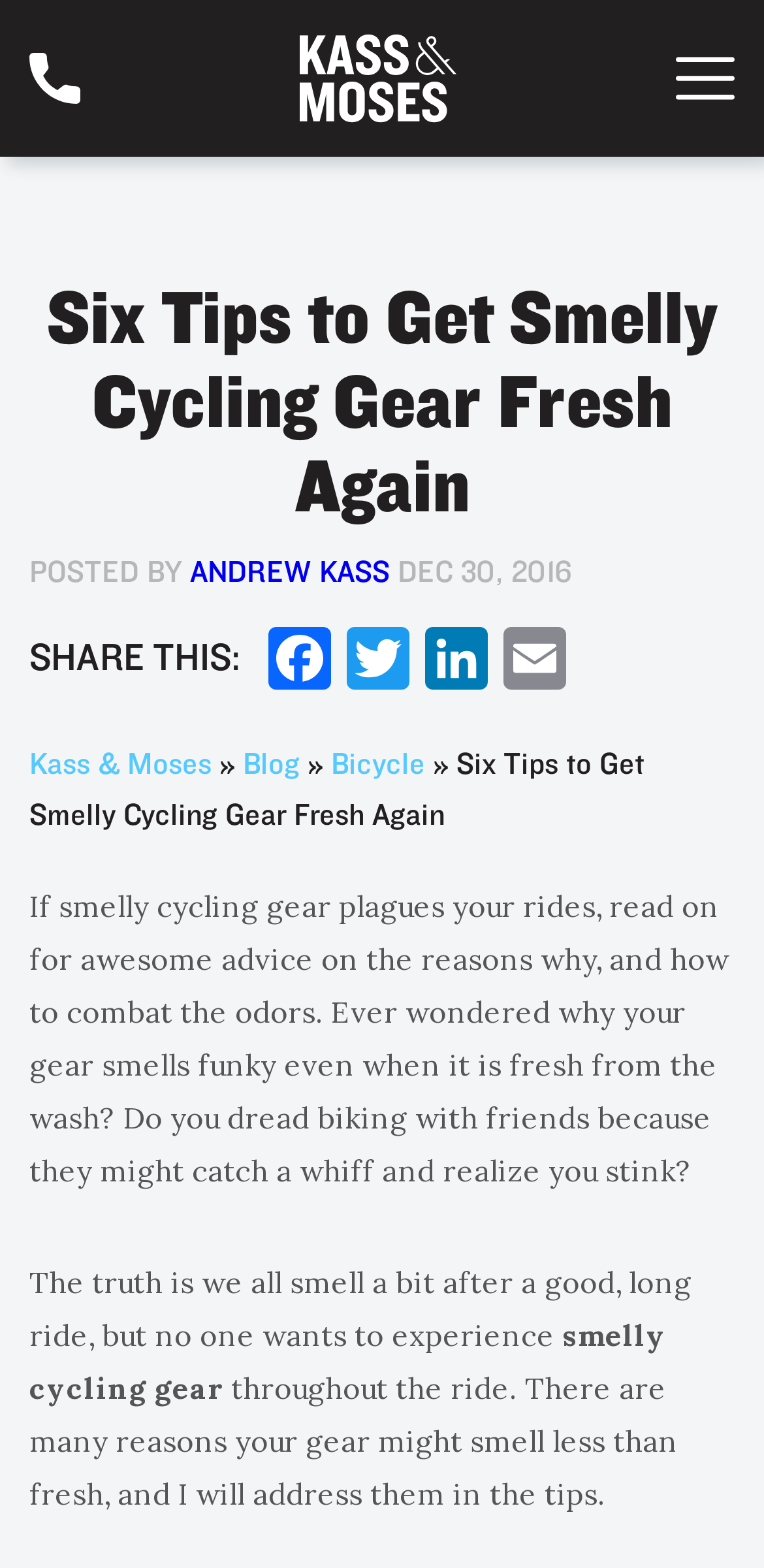Identify the bounding box coordinates necessary to click and complete the given instruction: "Click on the author's name".

[0.249, 0.352, 0.521, 0.376]